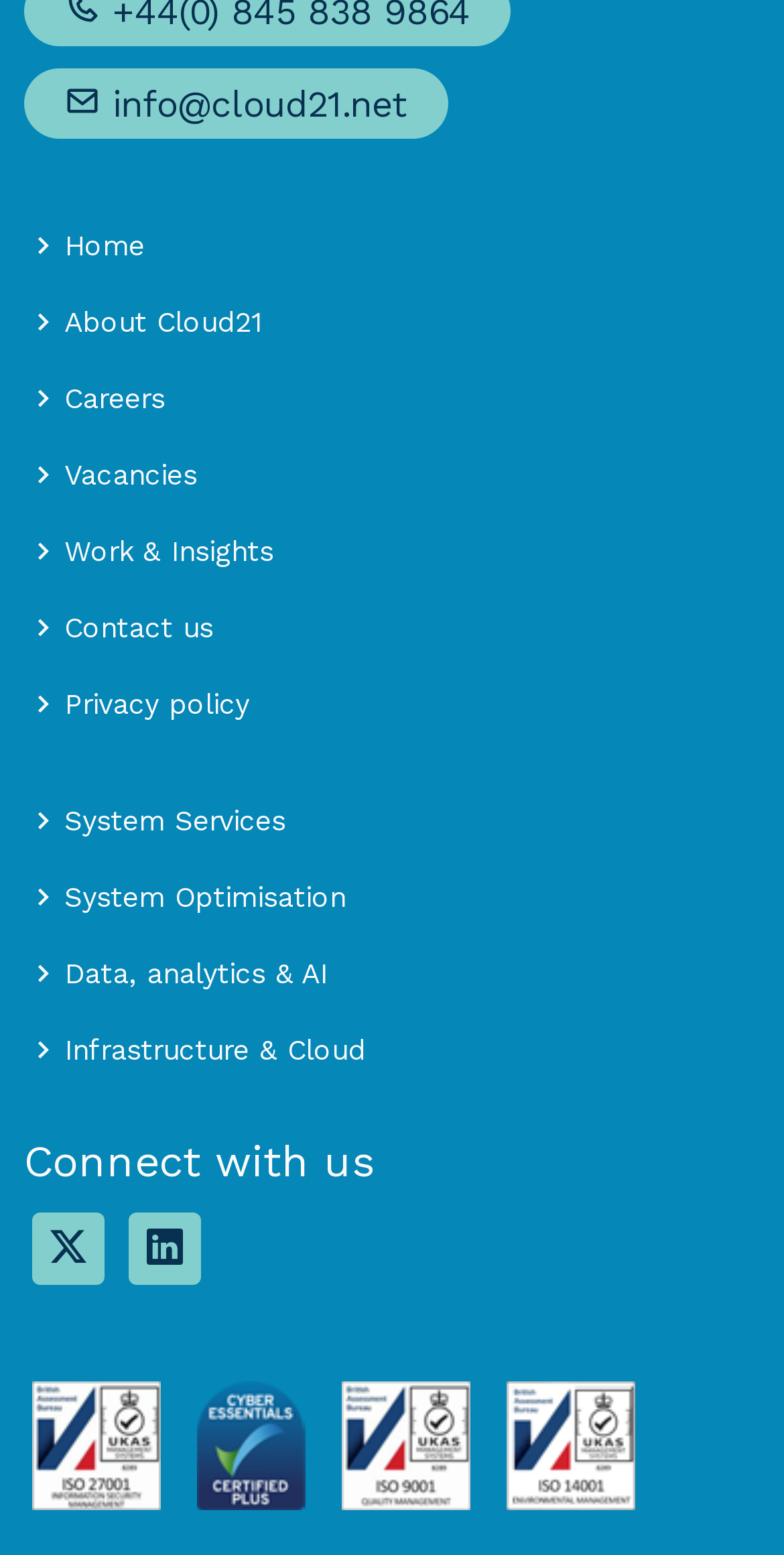Please identify the coordinates of the bounding box that should be clicked to fulfill this instruction: "Learn about Cloud21".

[0.082, 0.198, 0.333, 0.216]